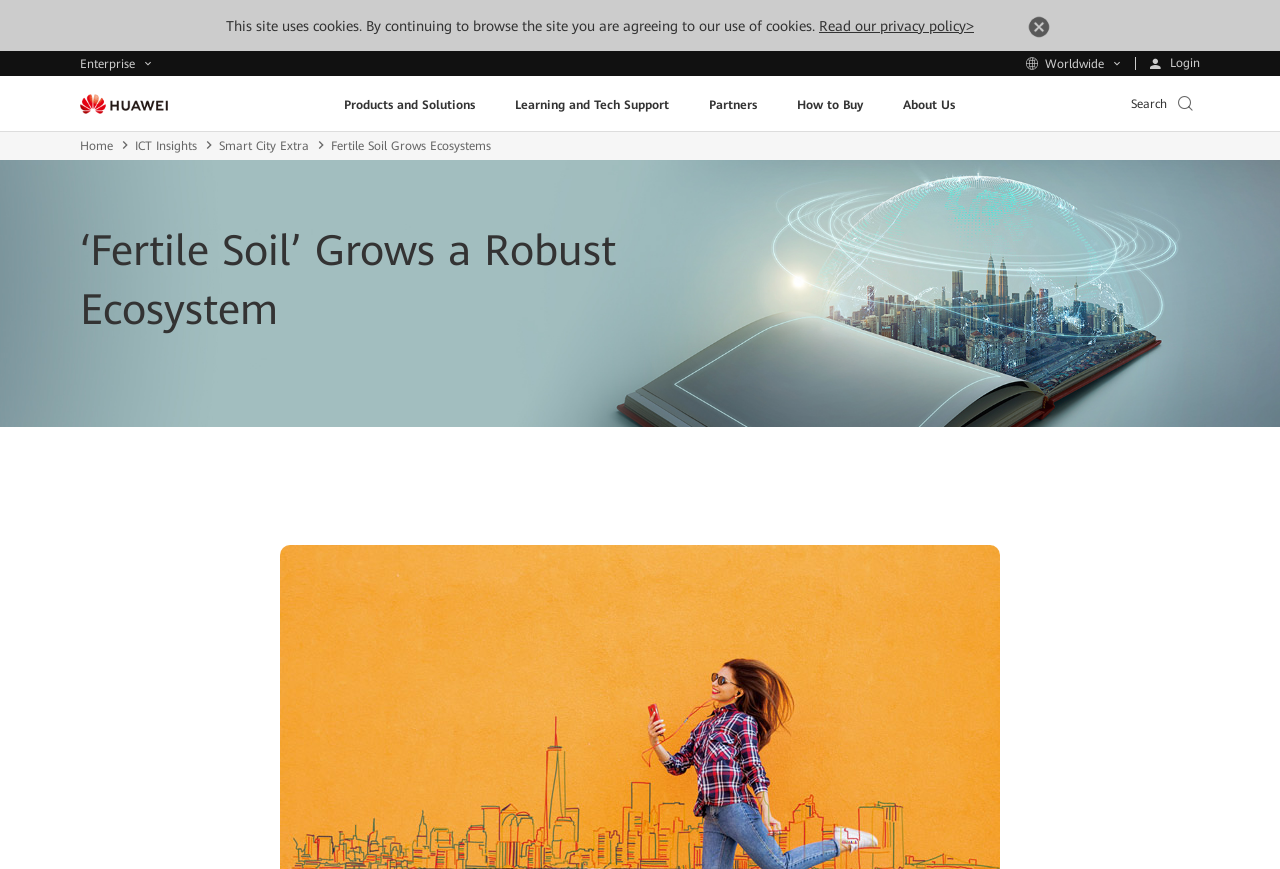Answer the question in one word or a short phrase:
How many main navigation links are there?

6